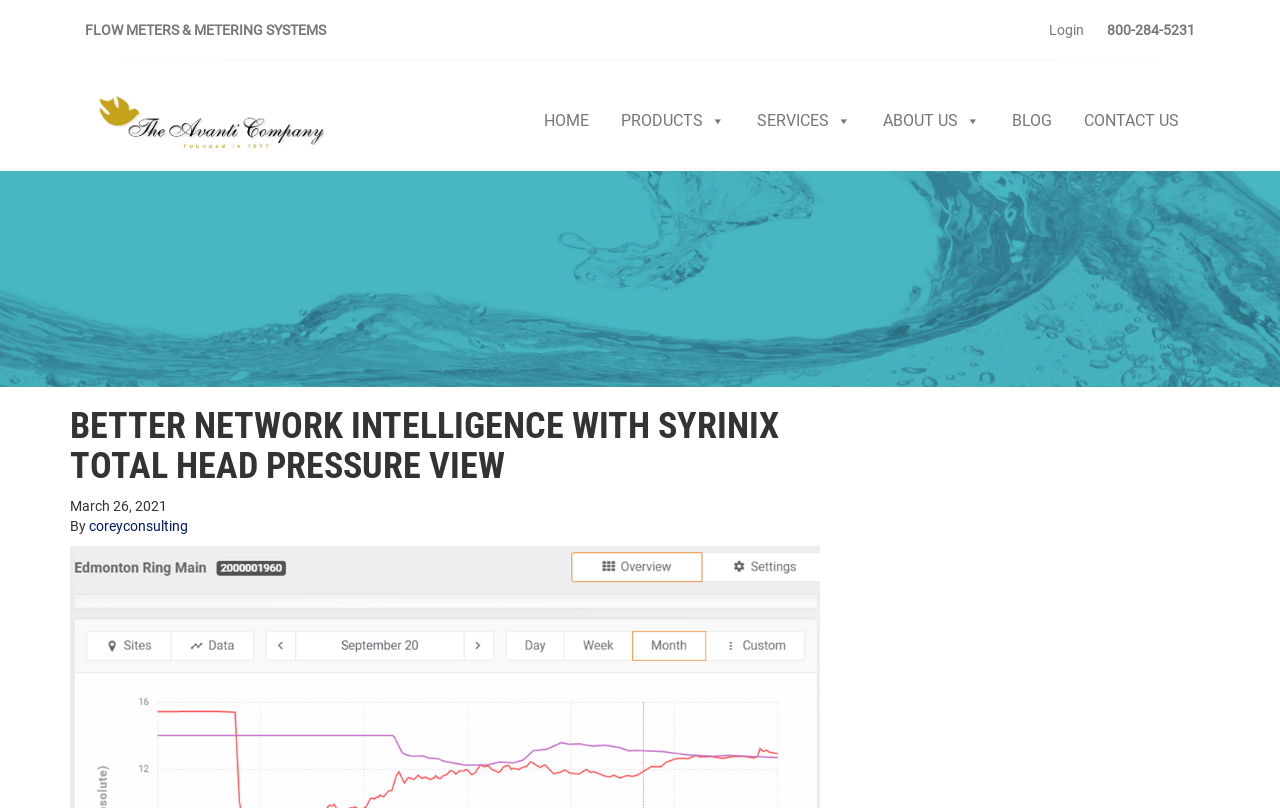Identify the bounding box coordinates for the UI element described by the following text: "Home". Provide the coordinates as four float numbers between 0 and 1, in the format [left, top, right, bottom].

[0.412, 0.125, 0.473, 0.175]